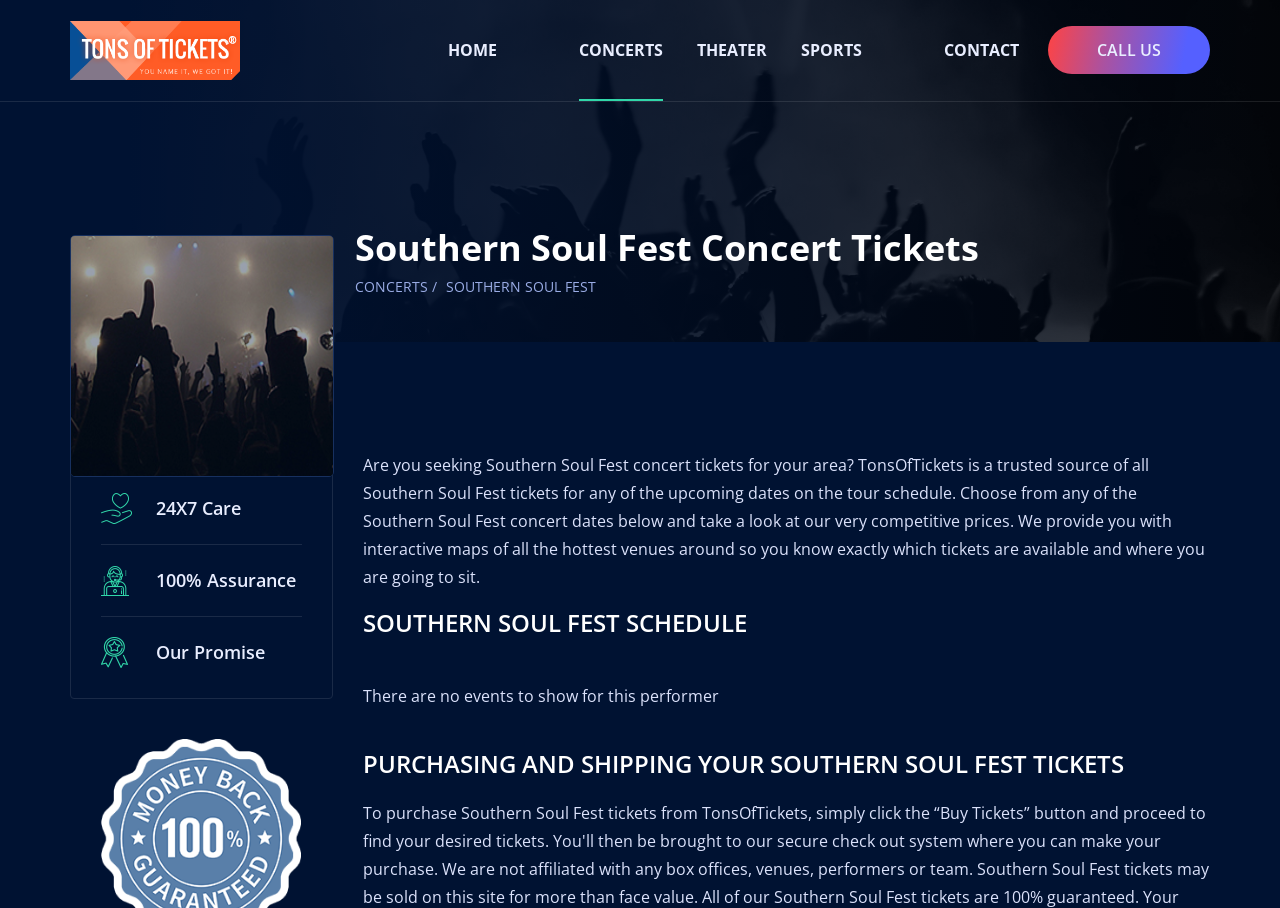Find the bounding box coordinates for the area that should be clicked to accomplish the instruction: "view concert schedule".

[0.277, 0.3, 0.341, 0.331]